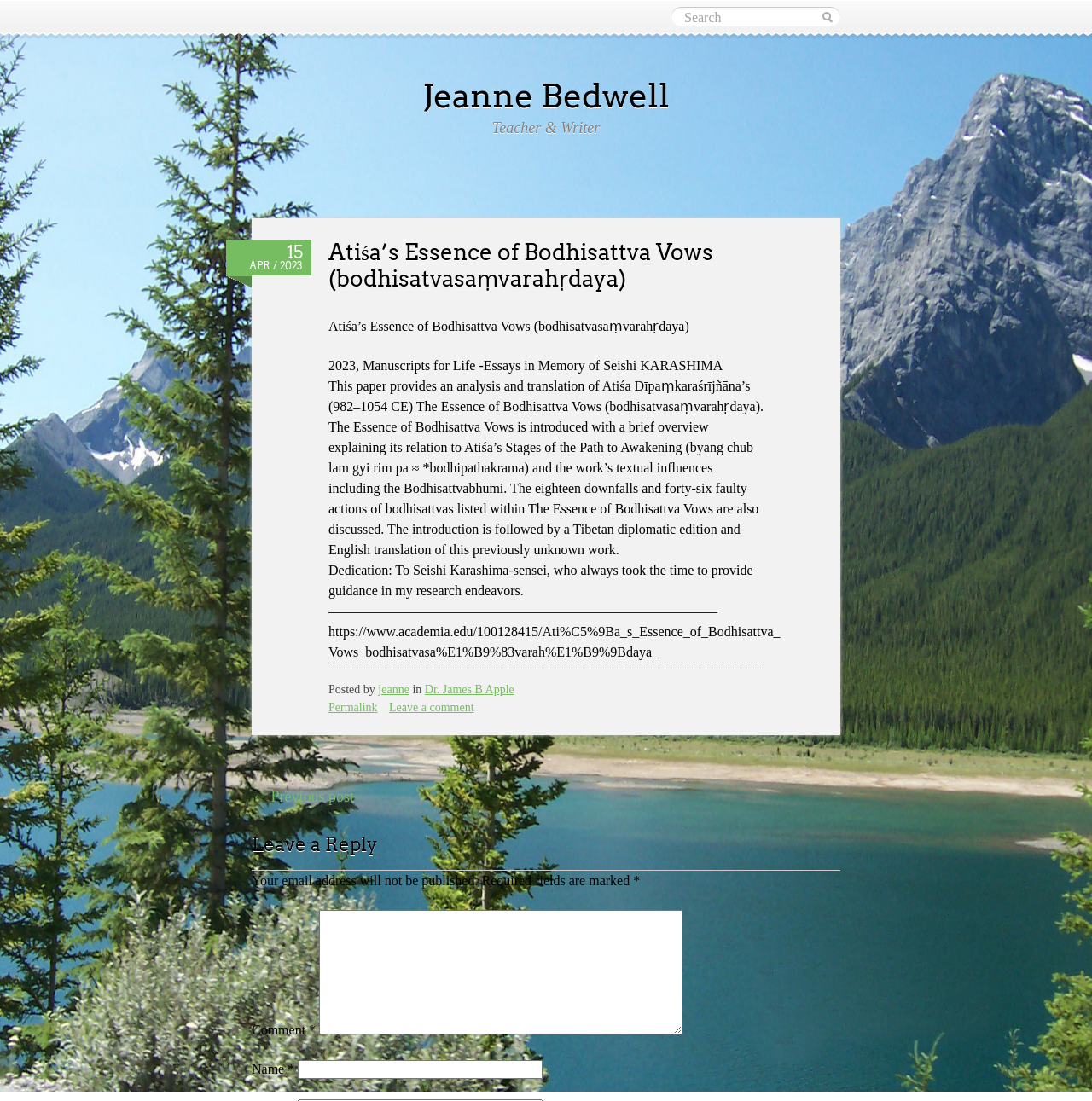Answer the question in one word or a short phrase:
What is the name of the person being dedicated to?

Seishi Karashima-sensei